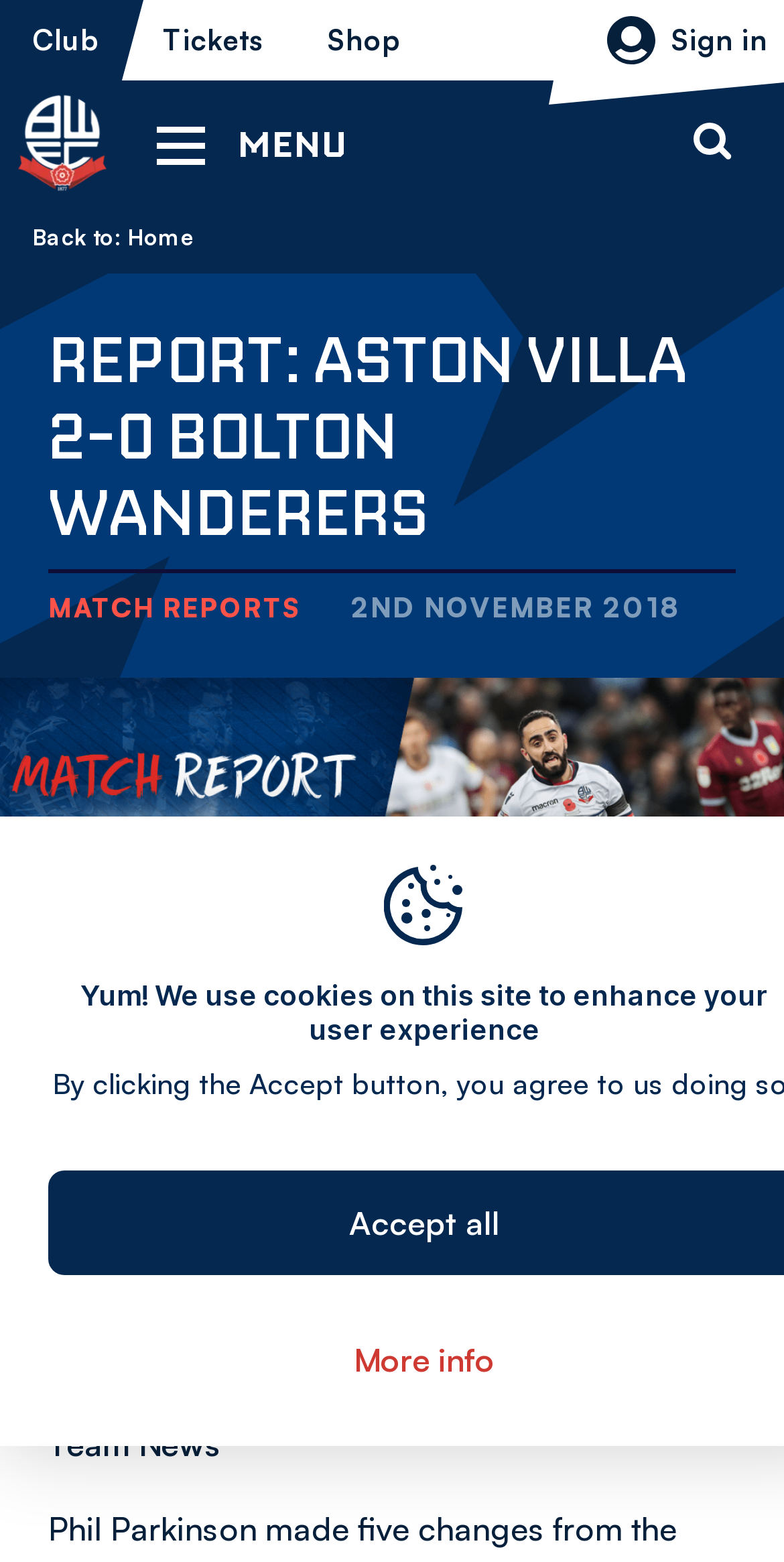Identify the bounding box coordinates for the region of the element that should be clicked to carry out the instruction: "Toggle search". The bounding box coordinates should be four float numbers between 0 and 1, i.e., [left, top, right, bottom].

[0.856, 0.052, 0.959, 0.131]